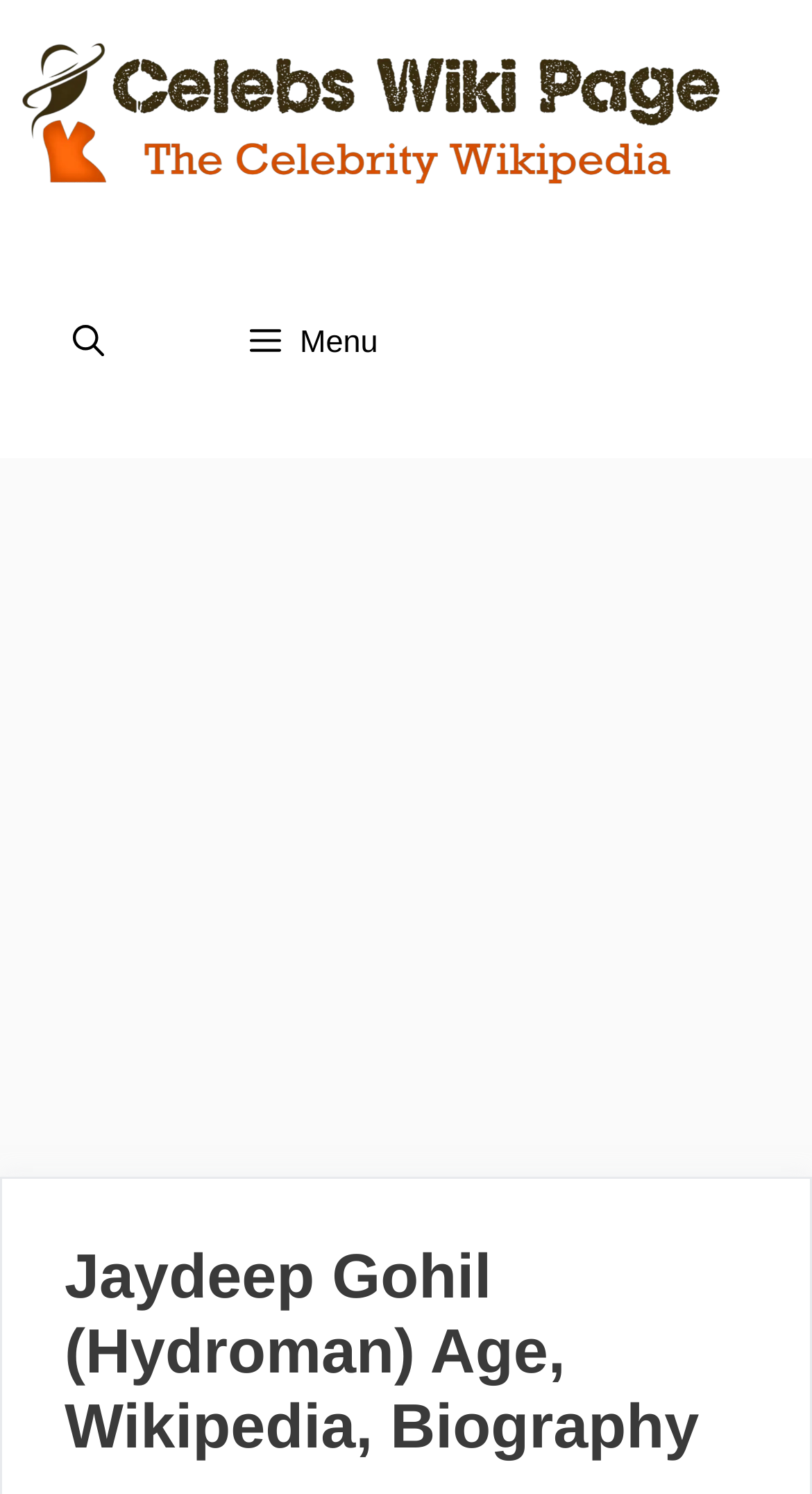Respond with a single word or short phrase to the following question: 
What is the purpose of the button on the top right?

Menu